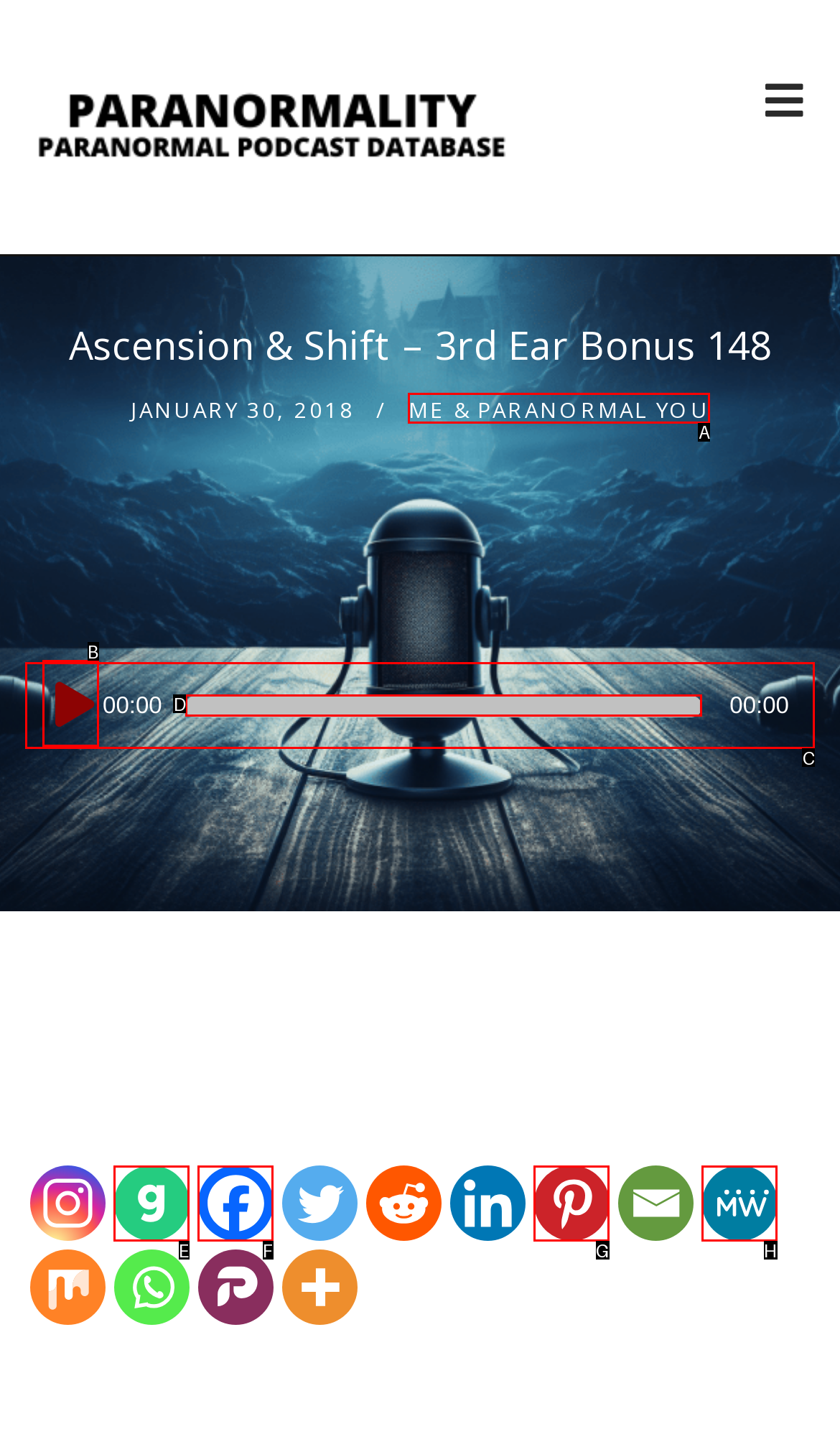Determine the letter of the element to click to accomplish this task: Click Me & Paranormal You. Respond with the letter.

A